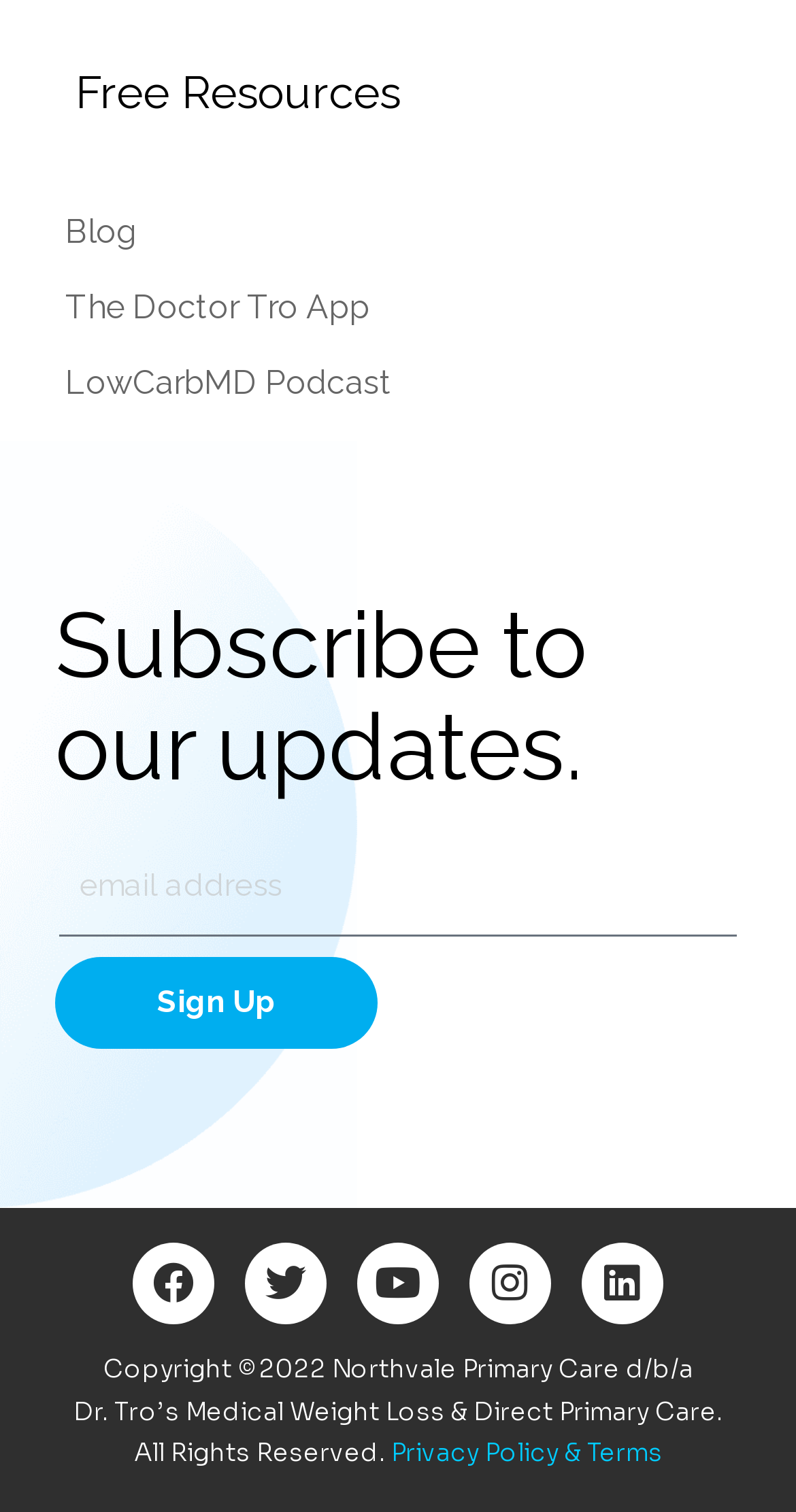Locate the bounding box coordinates of the clickable region necessary to complete the following instruction: "Visit the 'Facebook' page". Provide the coordinates in the format of four float numbers between 0 and 1, i.e., [left, top, right, bottom].

[0.167, 0.822, 0.269, 0.876]